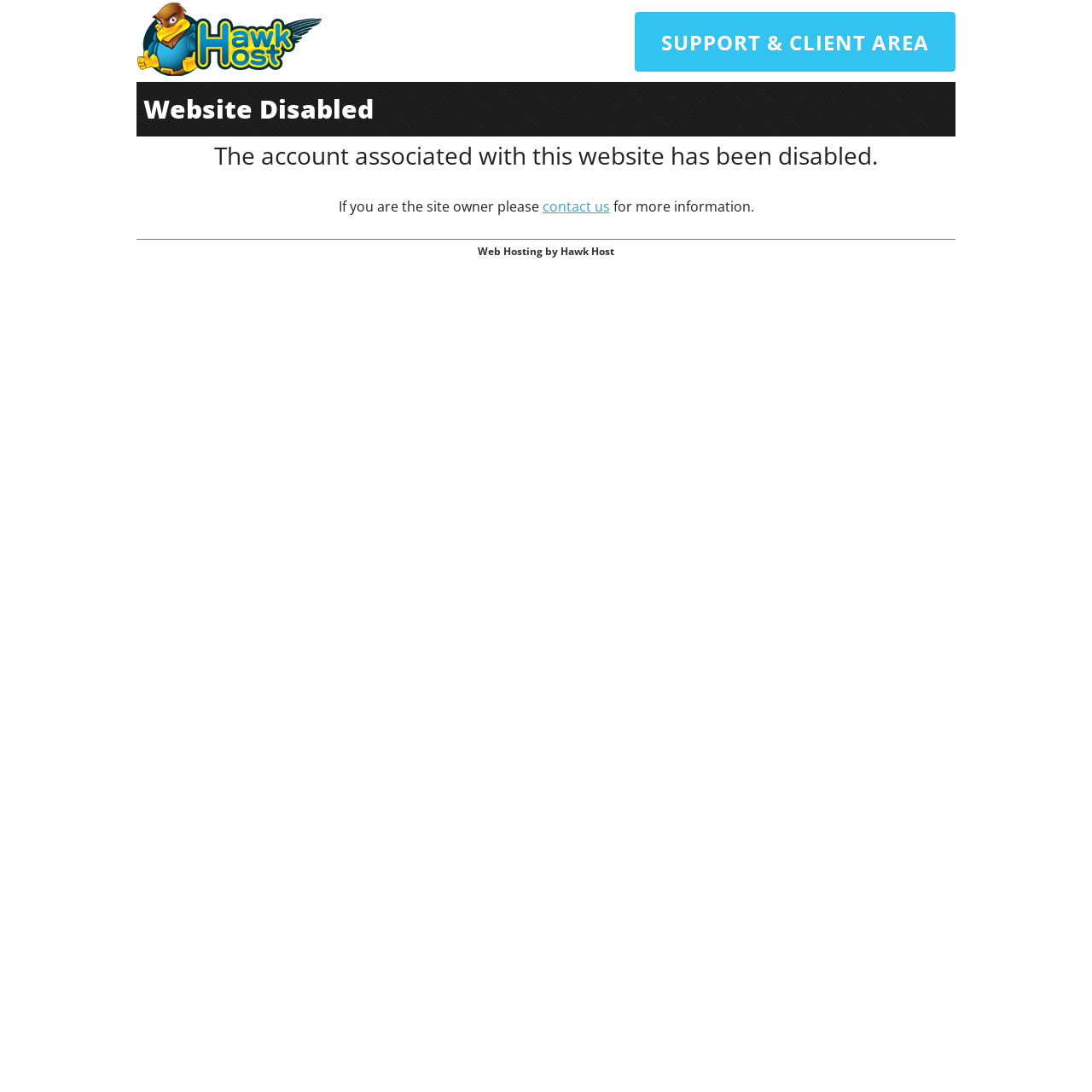Given the webpage screenshot, identify the bounding box of the UI element that matches this description: "alt="Hawk Host Logo"".

[0.125, 0.058, 0.296, 0.073]